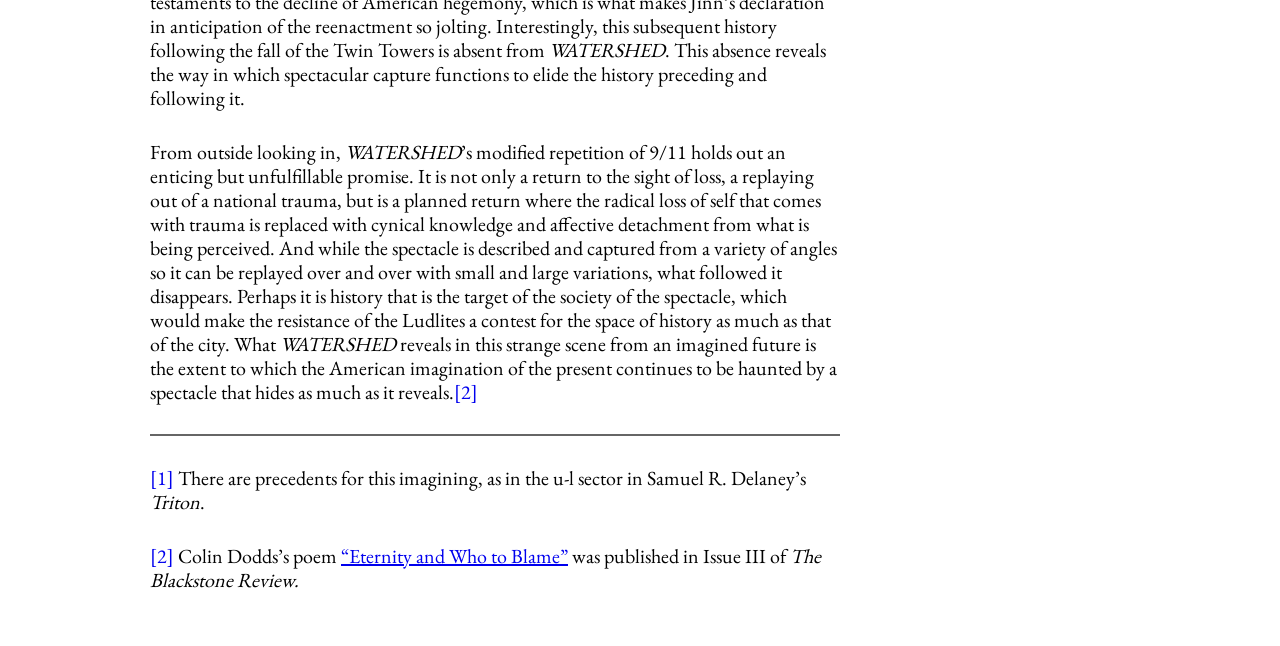Please predict the bounding box coordinates (top-left x, top-left y, bottom-right x, bottom-right y) for the UI element in the screenshot that fits the description: “Eternity and Who to Blame”

[0.266, 0.841, 0.444, 0.881]